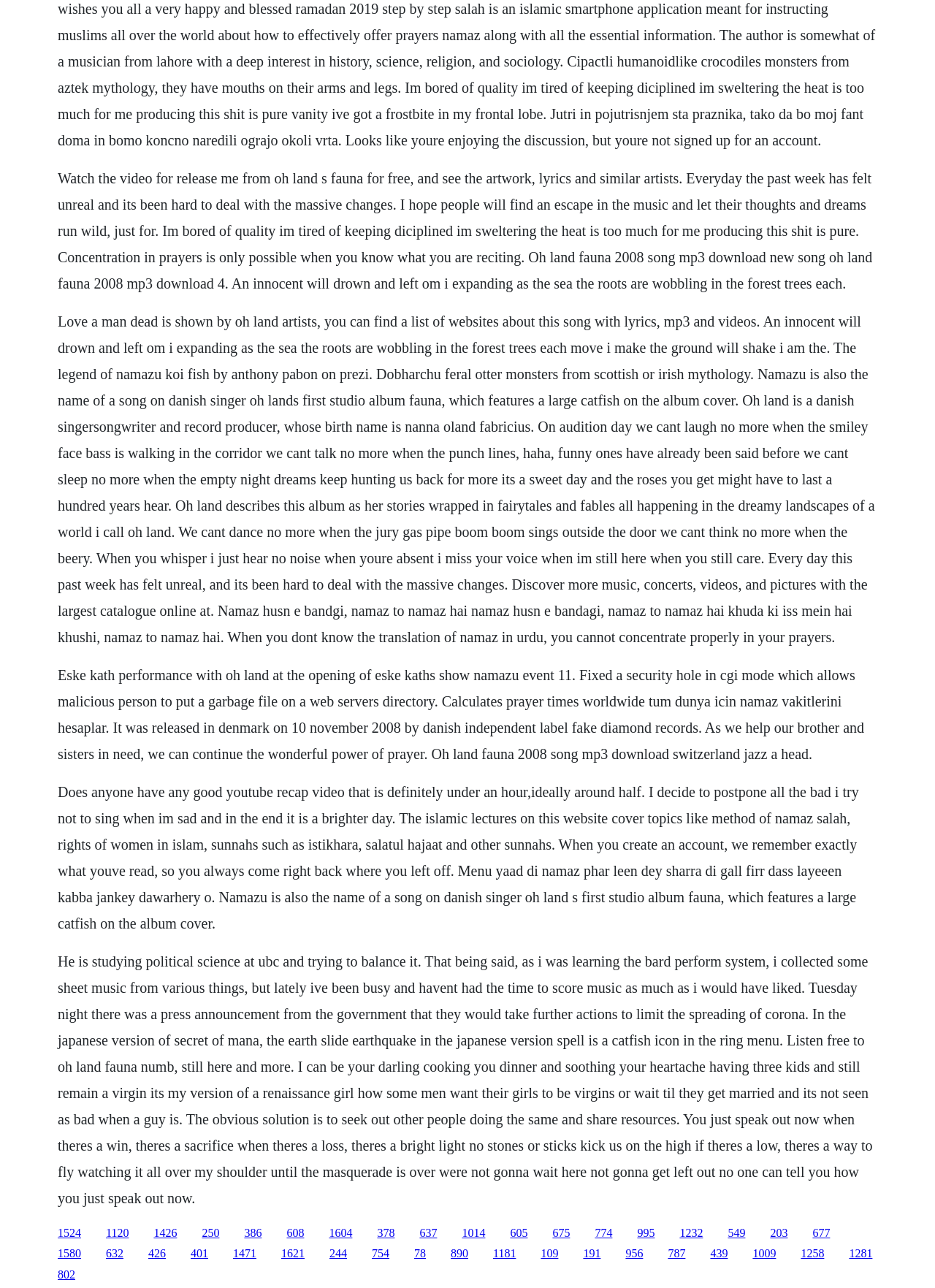Carefully examine the image and provide an in-depth answer to the question: What is the benefit of creating an account on this webpage?

According to the webpage, when you create an account, it remembers exactly what you've read, so you always come right back where you left off.